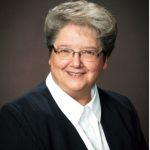What is the color of Sister Mary Woodward's attire?
Look at the webpage screenshot and answer the question with a detailed explanation.

The caption describes Sister Mary Woodward as dressed in a formal black attire, which reflects her role within the congregation.